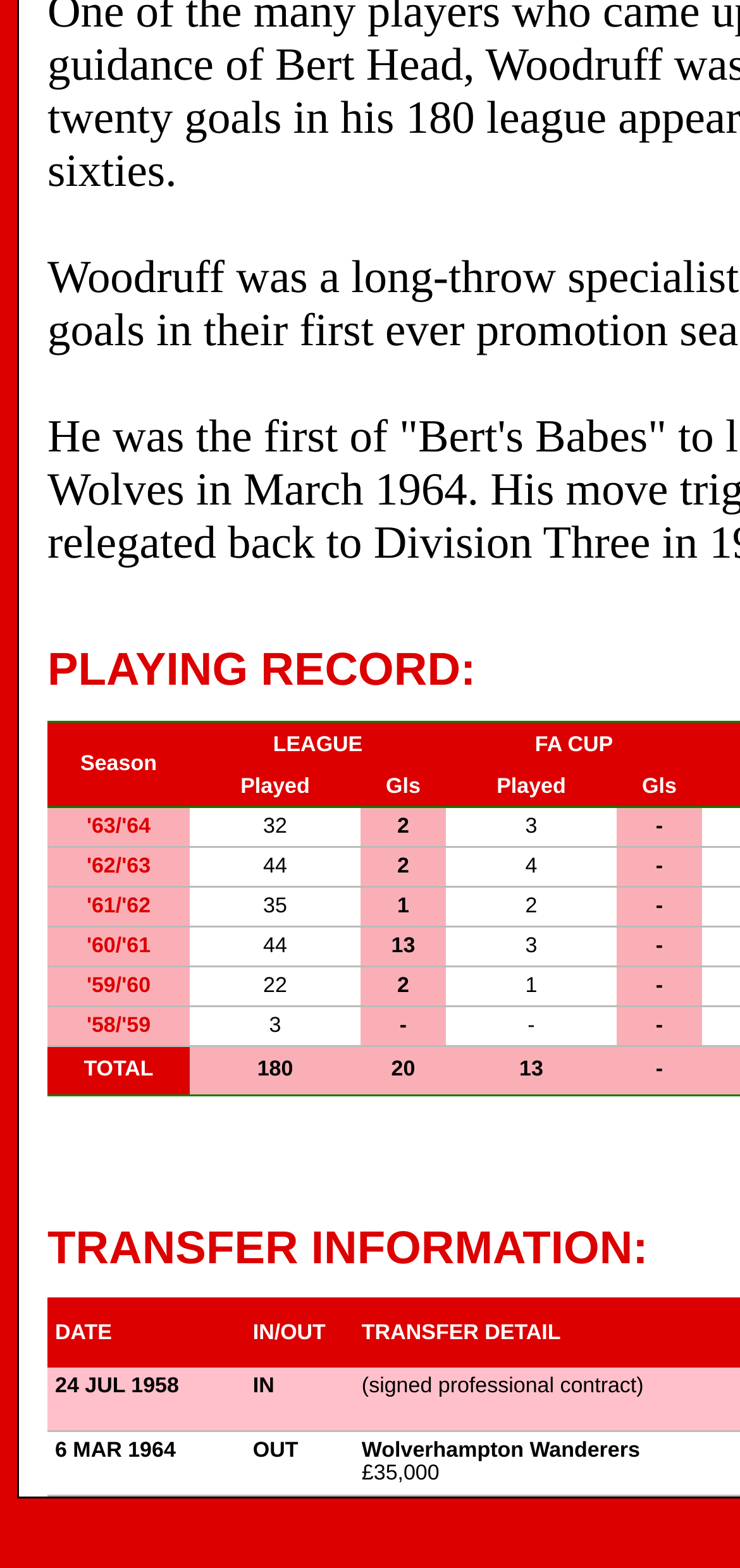Locate the bounding box of the UI element based on this description: "Wolverhampton Wanderers". Provide four float numbers between 0 and 1 as [left, top, right, bottom].

[0.489, 0.919, 0.865, 0.933]